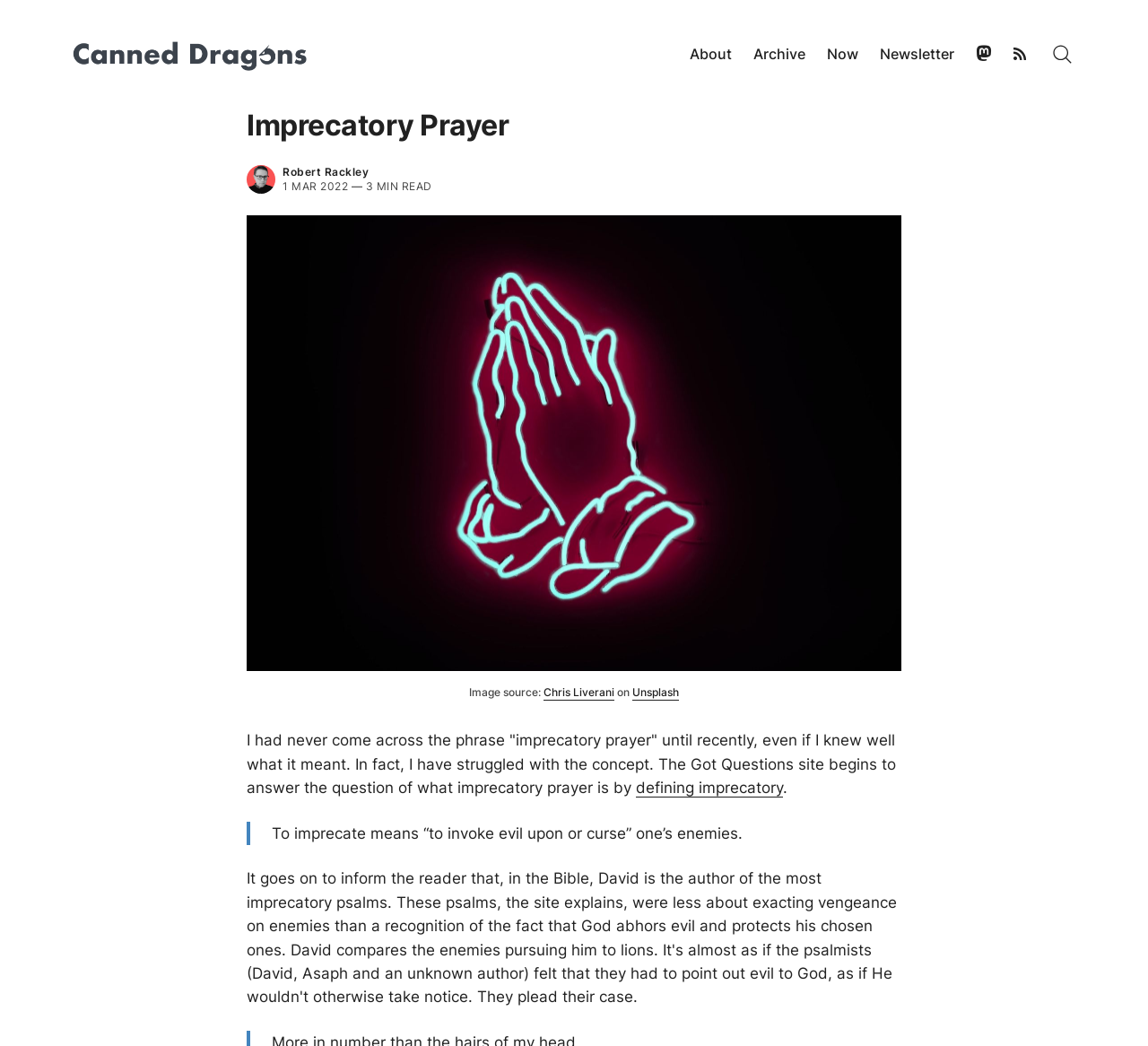Determine the bounding box coordinates of the clickable element necessary to fulfill the instruction: "Read the article by Robert Rackley". Provide the coordinates as four float numbers within the 0 to 1 range, i.e., [left, top, right, bottom].

[0.215, 0.158, 0.376, 0.185]